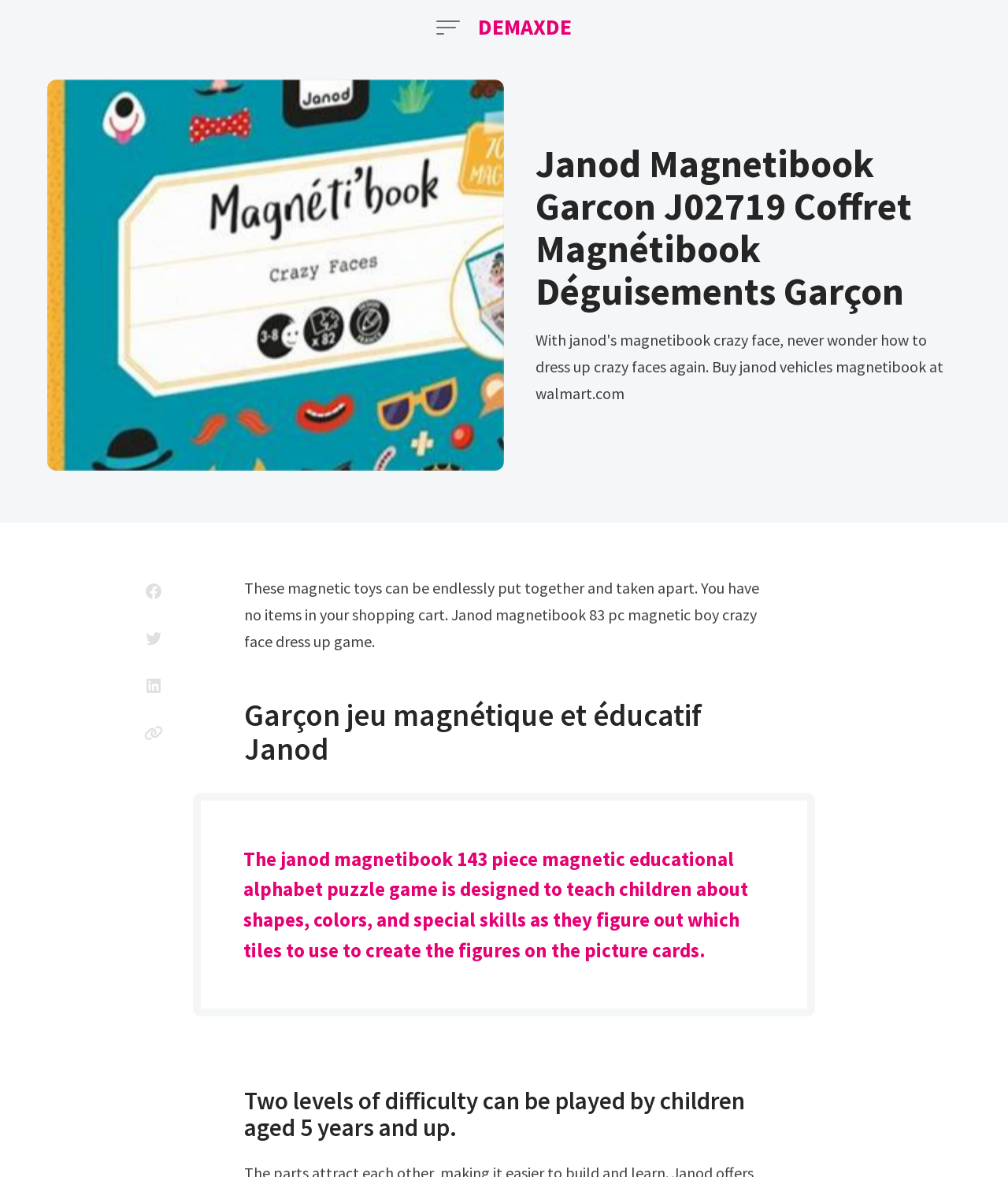Determine the webpage's heading and output its text content.

Janod Magnetibook Garcon J02719 Coffret Magnétibook Déguisements Garçon